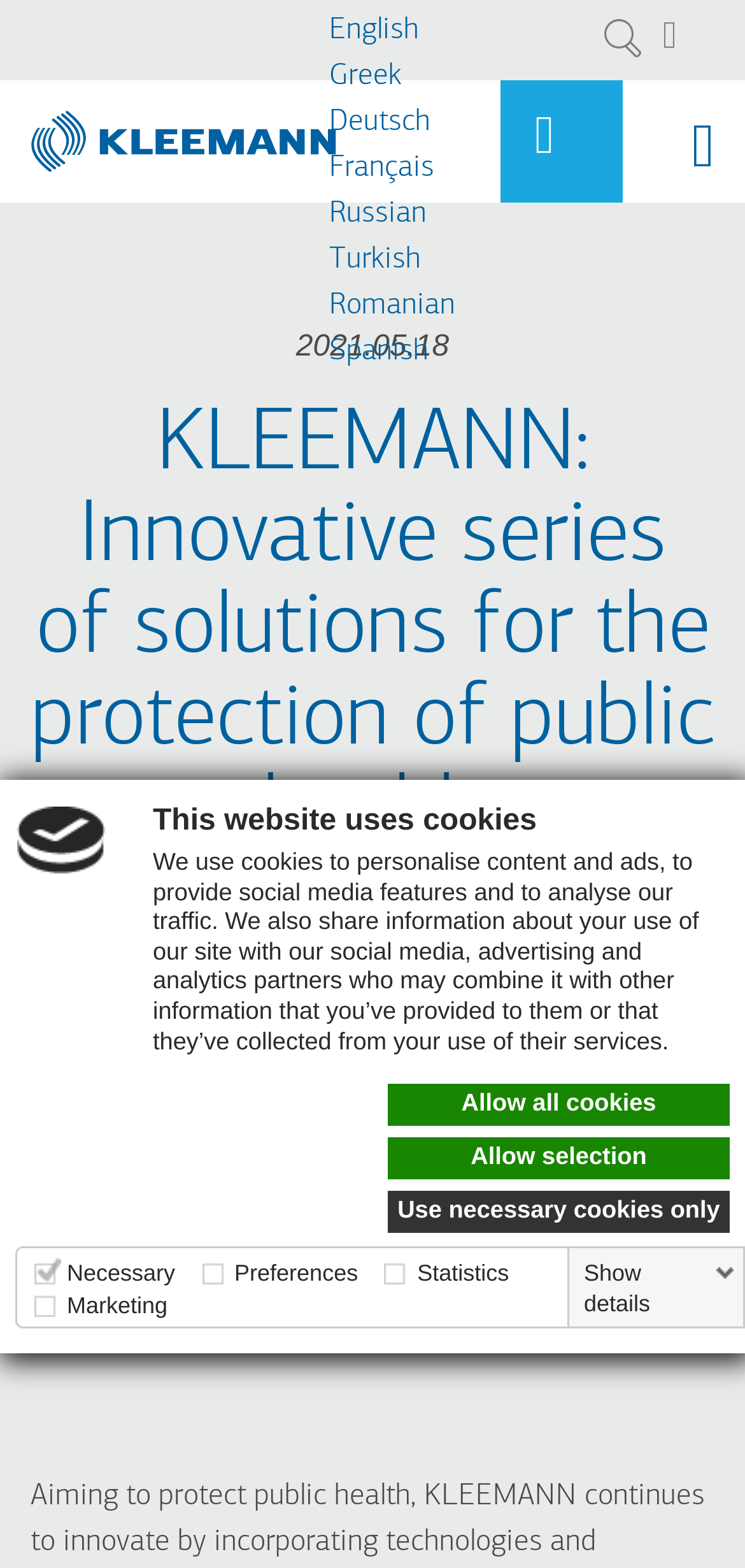What is the function of the 'MENU' button?
Please use the image to deliver a detailed and complete answer.

The 'MENU' button is located at the top right corner of the webpage, and it is likely to open a menu that provides access to various sections or features of the website.